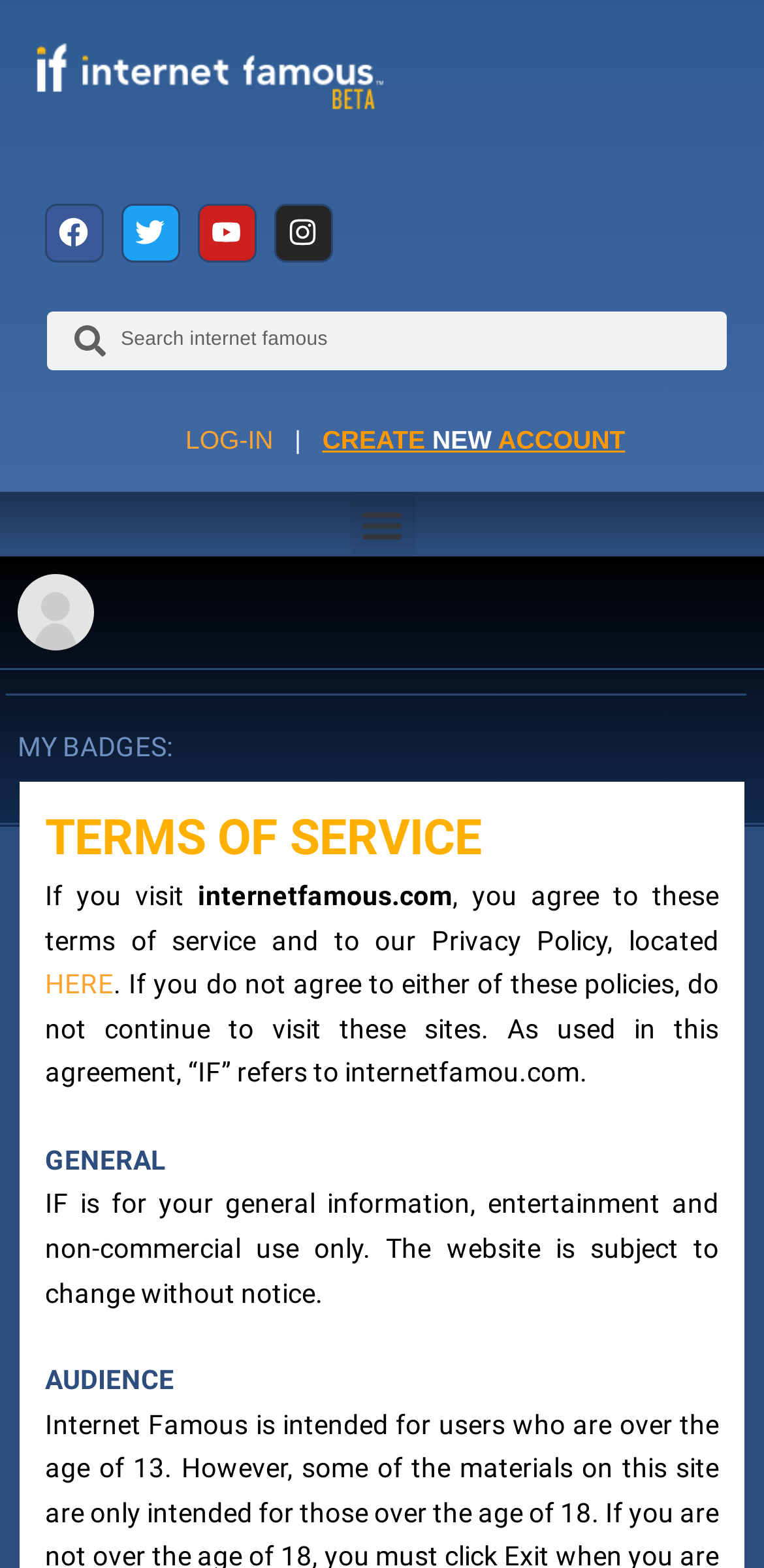Refer to the image and provide an in-depth answer to the question:
What is the alternative to logging in?

The link 'CREATE NEW ACCOUNT' is present alongside the 'LOG-IN' link, suggesting that users can create a new account if they don't already have one.